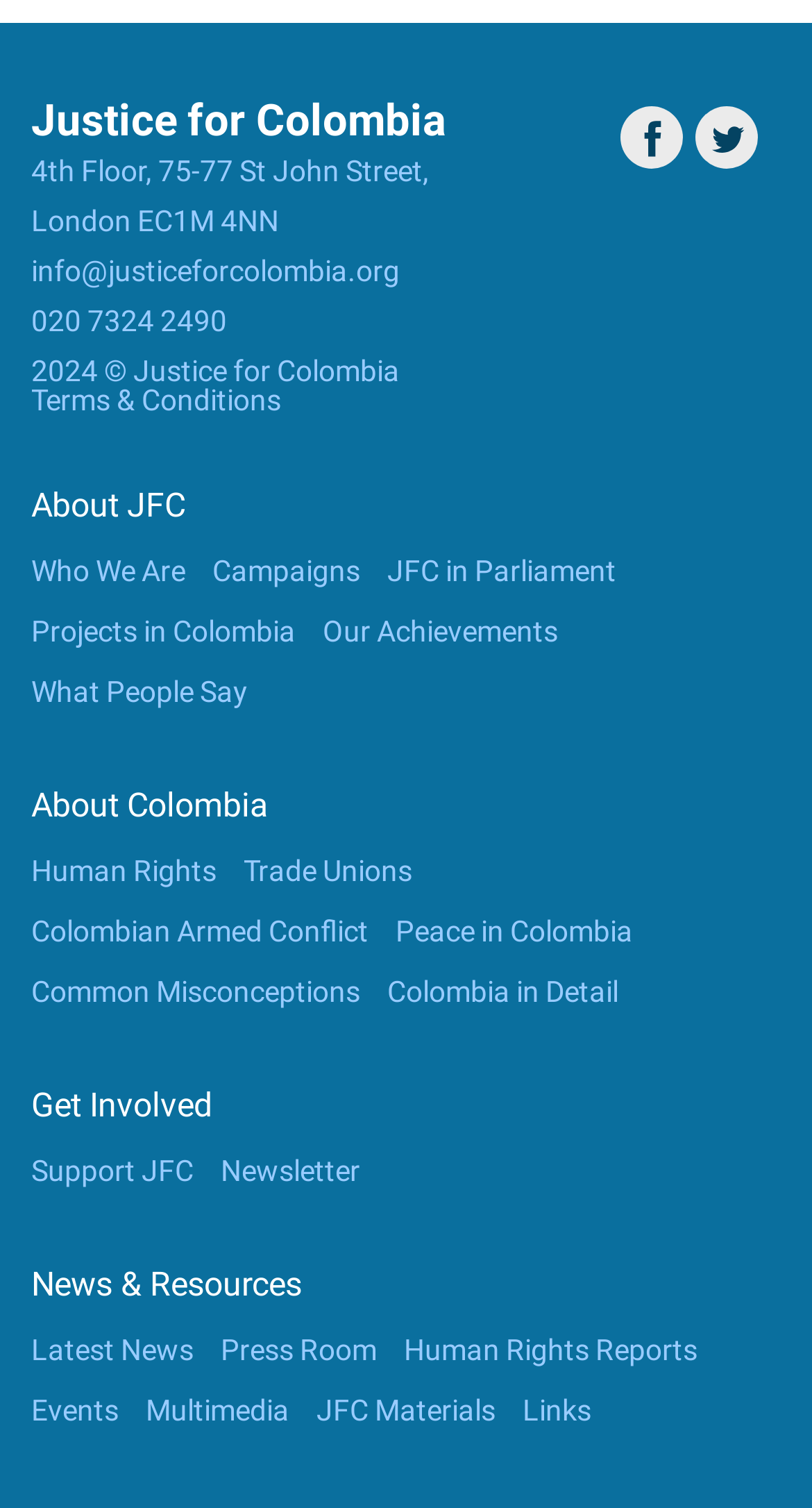Could you determine the bounding box coordinates of the clickable element to complete the instruction: "Learn about Who We Are"? Provide the coordinates as four float numbers between 0 and 1, i.e., [left, top, right, bottom].

[0.038, 0.367, 0.228, 0.39]